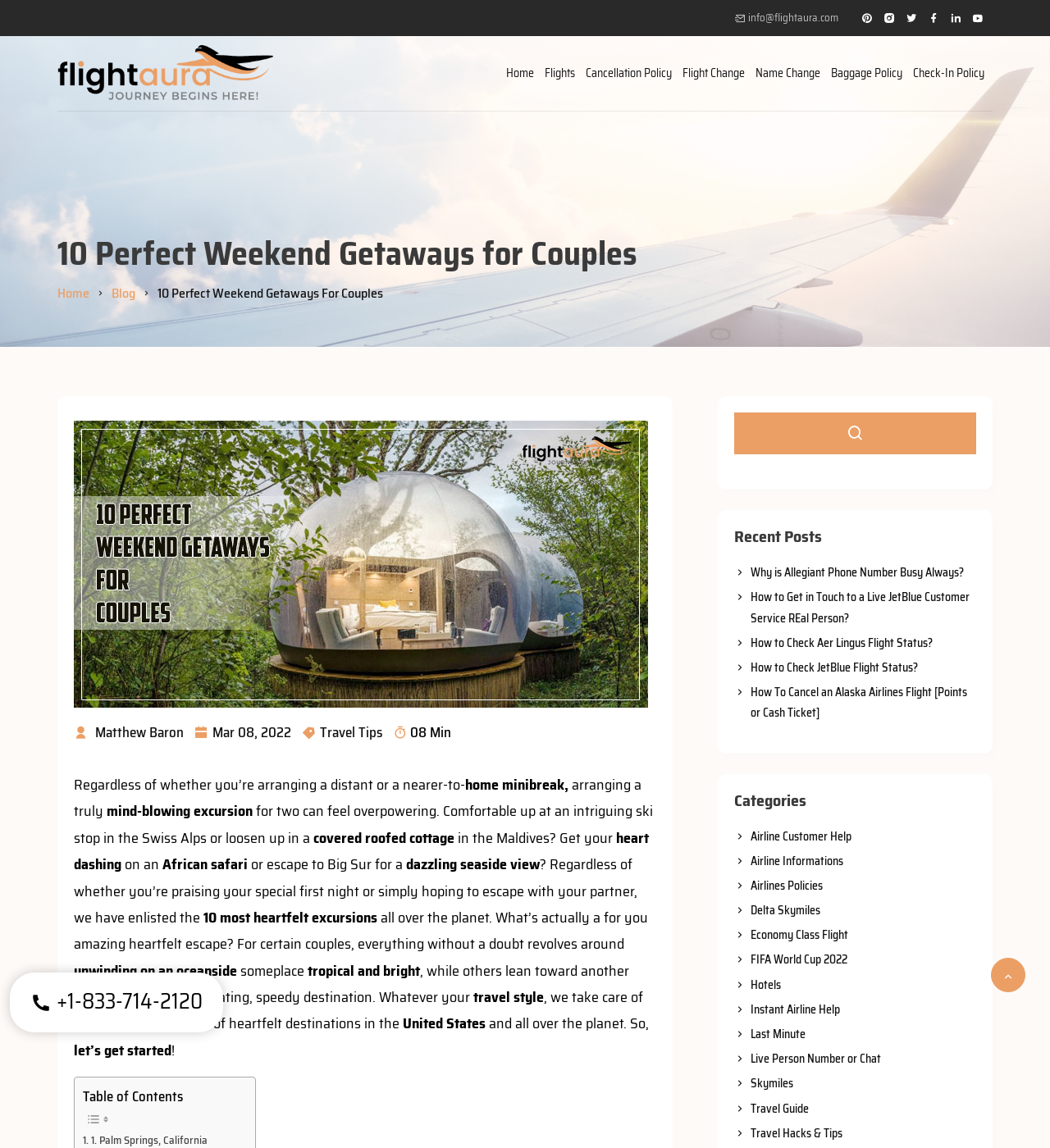What type of content is listed under 'Recent Posts'?
Please answer the question with as much detail and depth as you can.

The 'Recent Posts' section lists various blog posts, as indicated by the links and titles, which appear to be related to airline customer help, flight information, and travel guides.